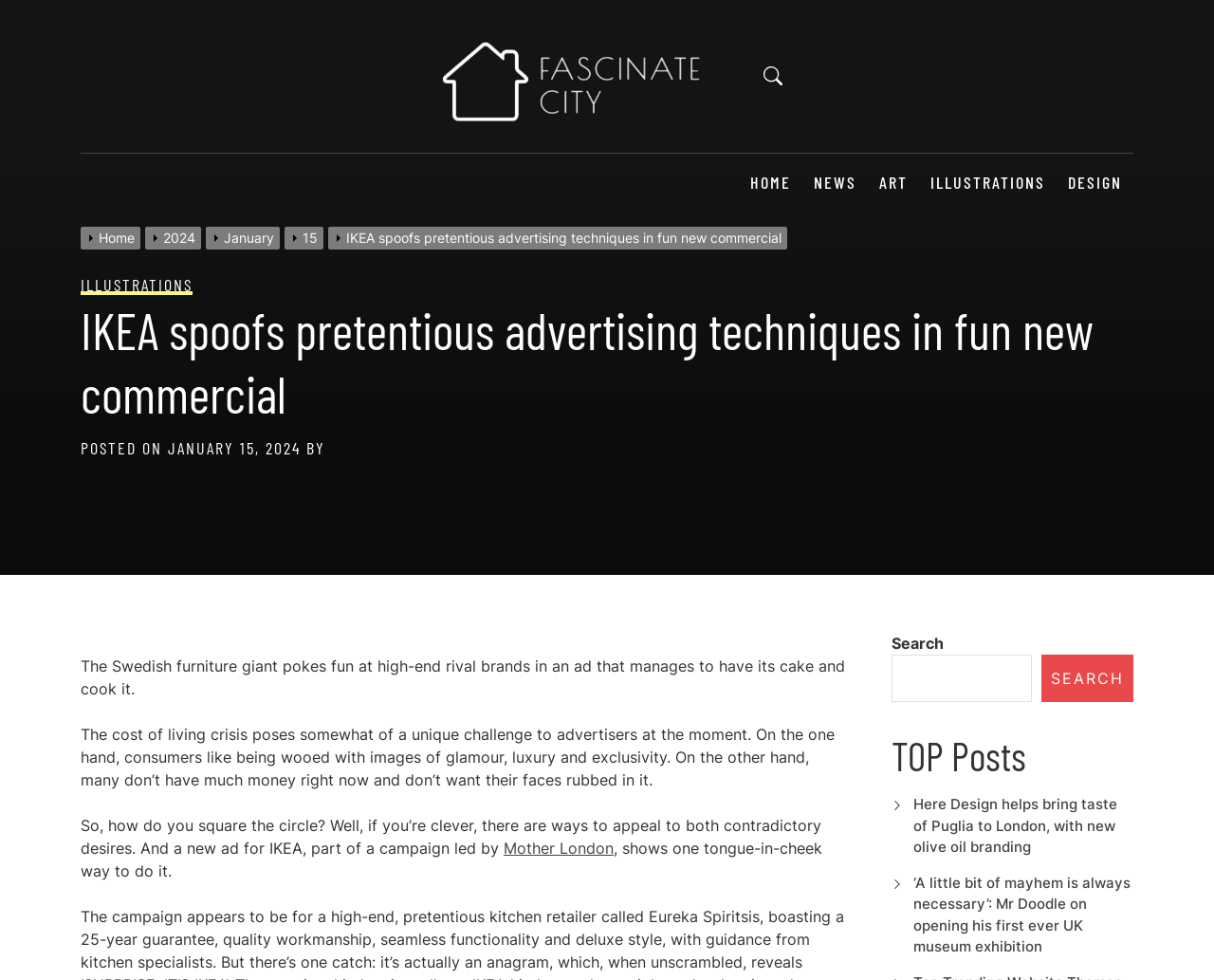Determine the bounding box coordinates for the clickable element to execute this instruction: "Click on the 'HOME' link". Provide the coordinates as four float numbers between 0 and 1, i.e., [left, top, right, bottom].

[0.618, 0.177, 0.652, 0.197]